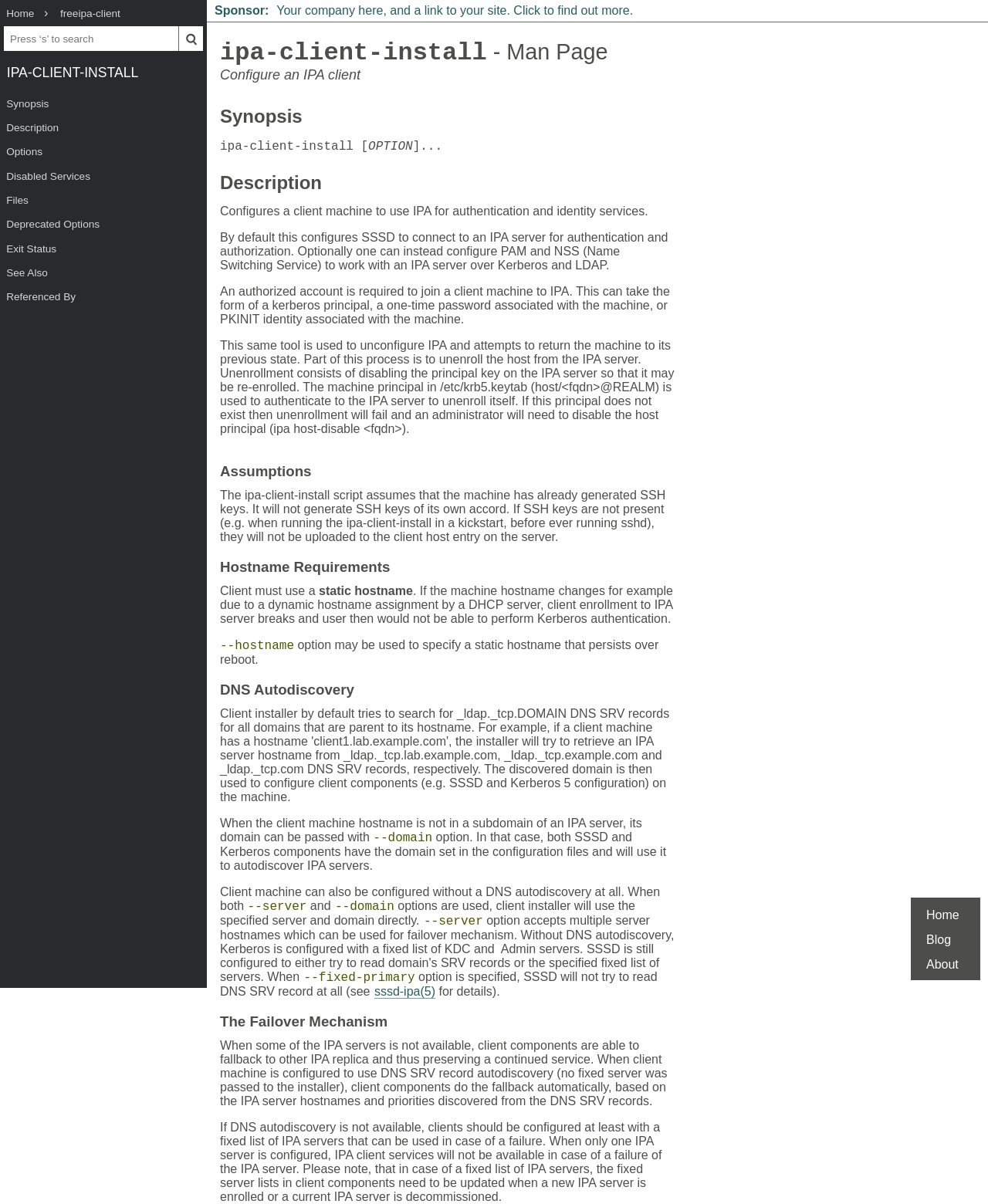What is the purpose of the --hostname option?
Could you please answer the question thoroughly and with as much detail as possible?

The --hostname option may be used to specify a static hostname that persists over reboot, which is required for client enrollment to IPA server.